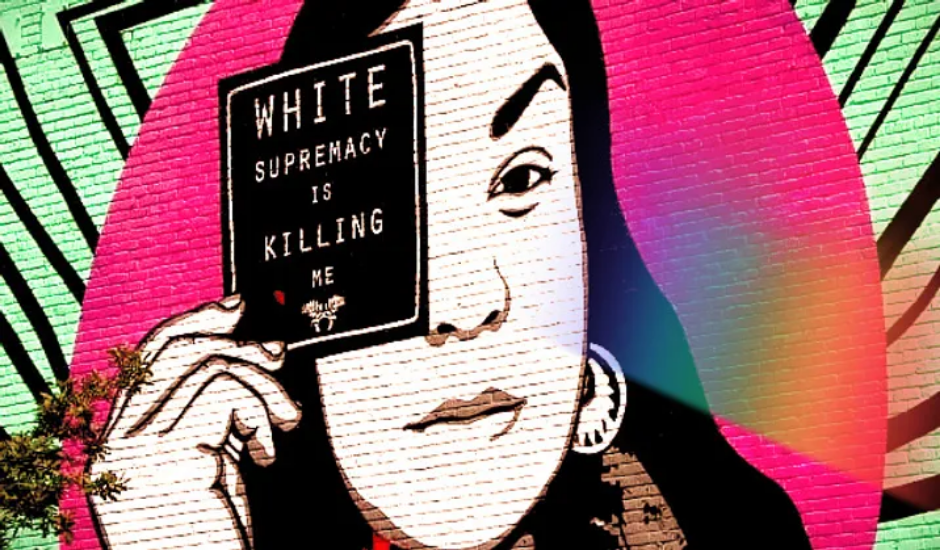What colors are prominent in the background of the mural?
Your answer should be a single word or phrase derived from the screenshot.

Pink and green